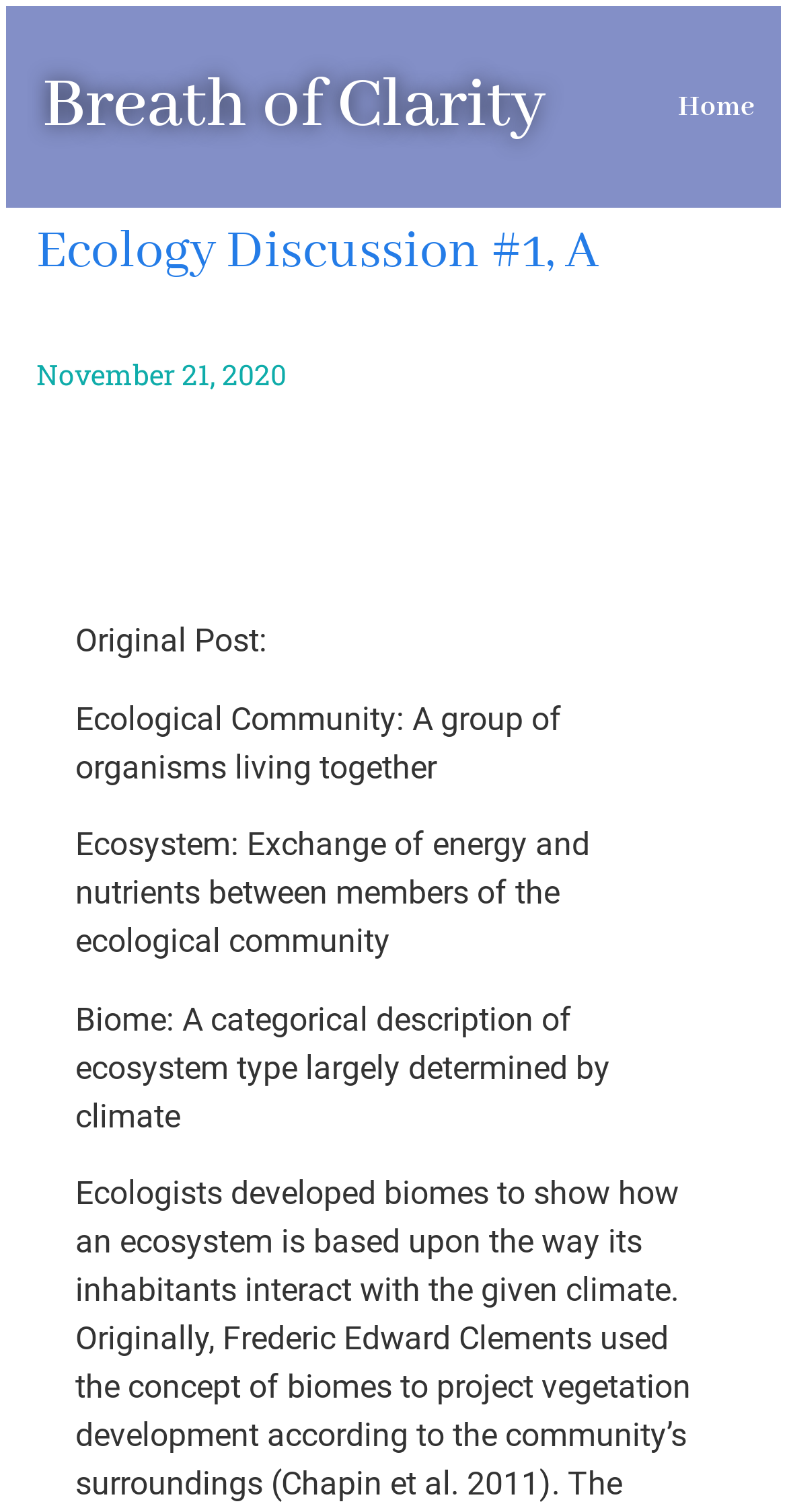Please use the details from the image to answer the following question comprehensively:
What is the exchange that occurs between members of the ecological community in an ecosystem?

I found the answer by looking at the definition of 'Ecosystem' on the webpage, which states that it is 'Exchange of energy and nutrients between members of the ecological community'.